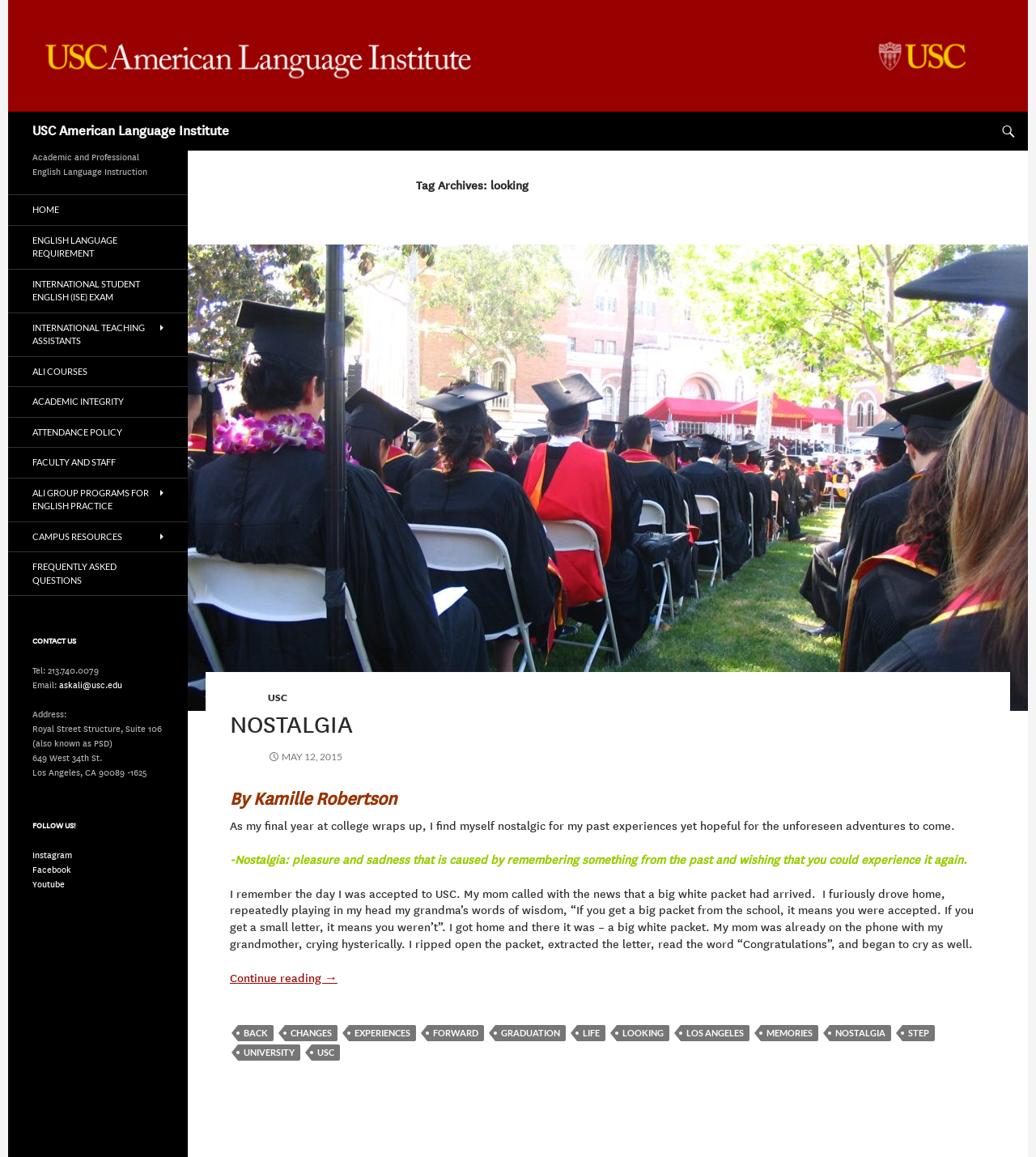From the webpage screenshot, predict the bounding box coordinates (top-left x, top-left y, bottom-right x, bottom-right y) for the UI element described here: parent_node: USC

[0.181, 0.212, 0.992, 0.615]